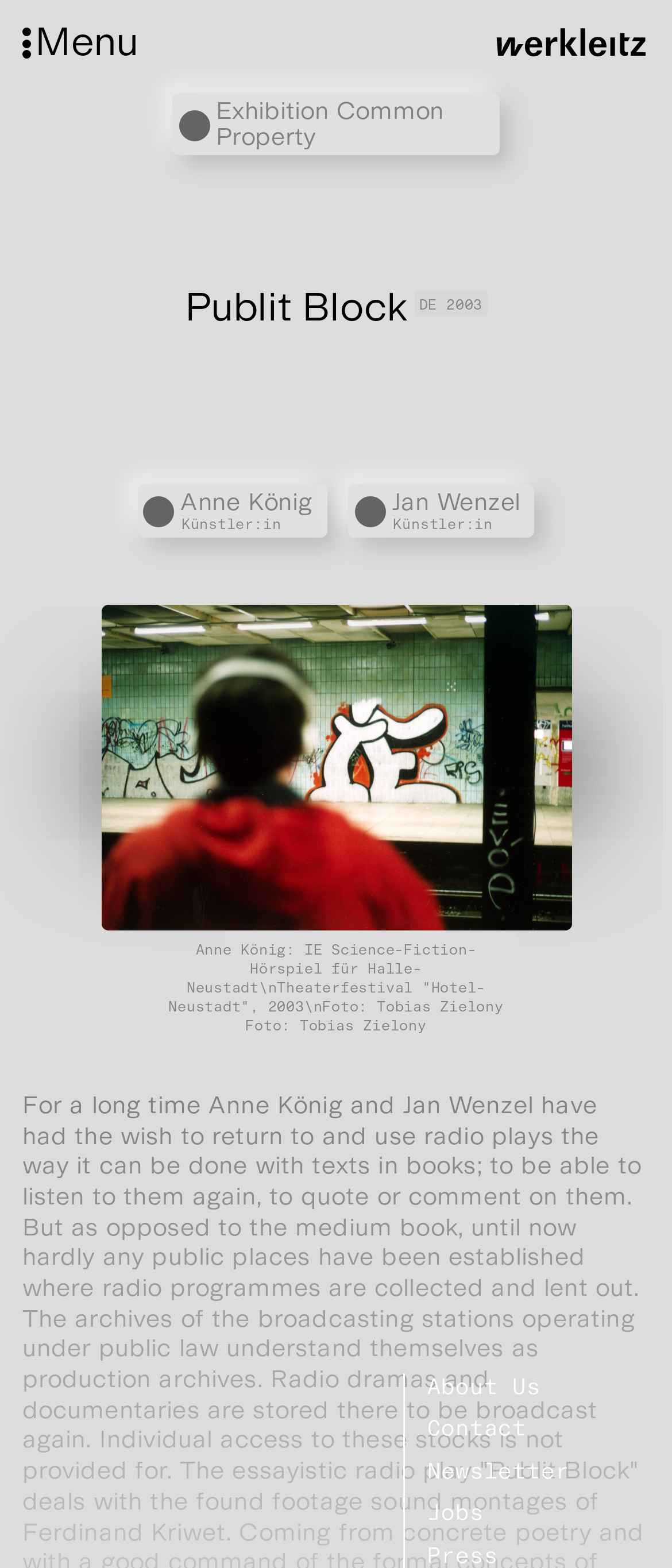Please identify the bounding box coordinates of the clickable element to fulfill the following instruction: "Check the newsletter page". The coordinates should be four float numbers between 0 and 1, i.e., [left, top, right, bottom].

[0.636, 0.929, 0.847, 0.946]